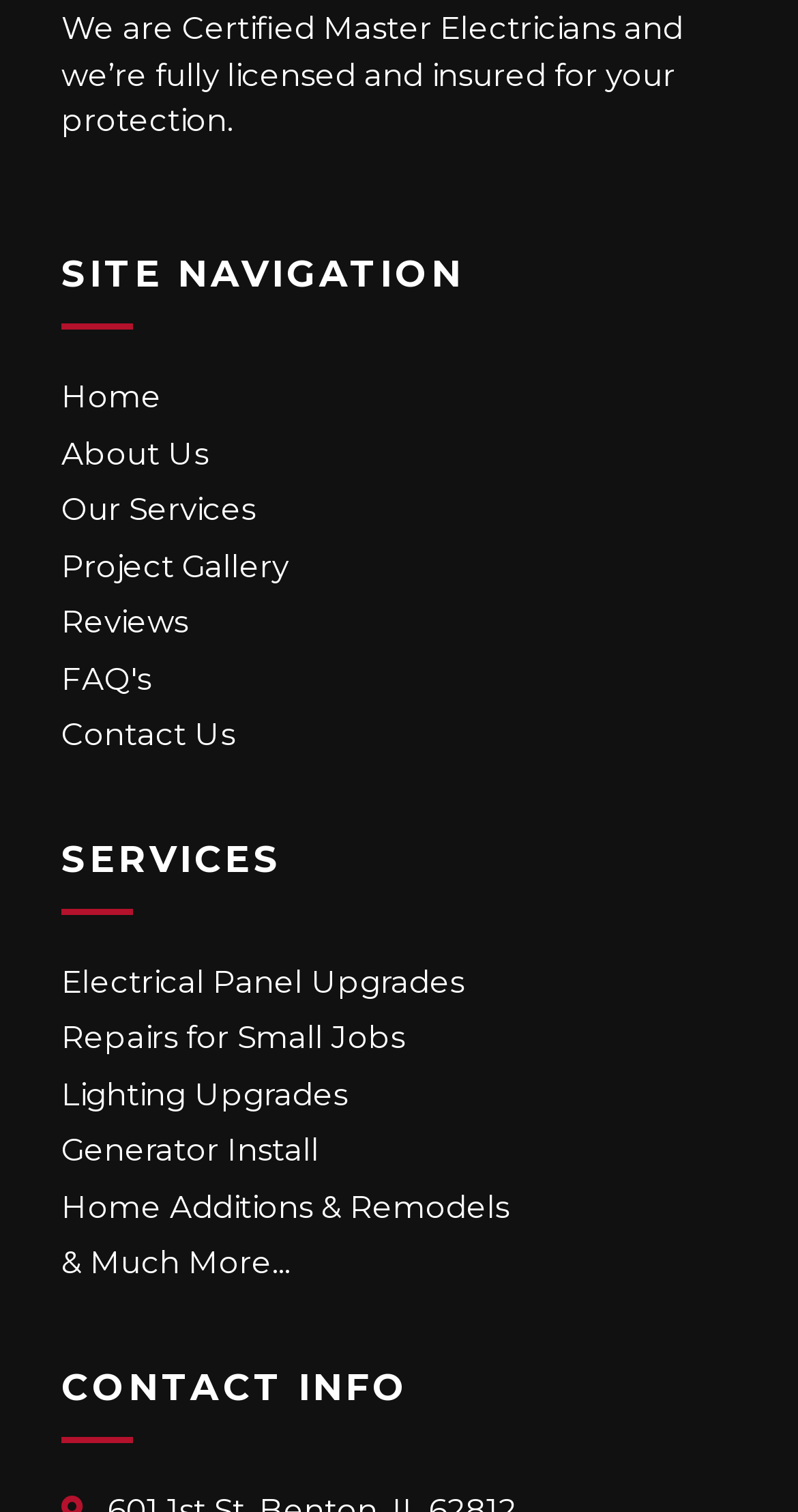What type of projects do the website owners work on?
Can you give a detailed and elaborate answer to the question?

The website owners work on home additions and remodels, as indicated by the link 'Home Additions & Remodels' under the 'SERVICES' heading, which suggests that they provide electrical services for such projects.